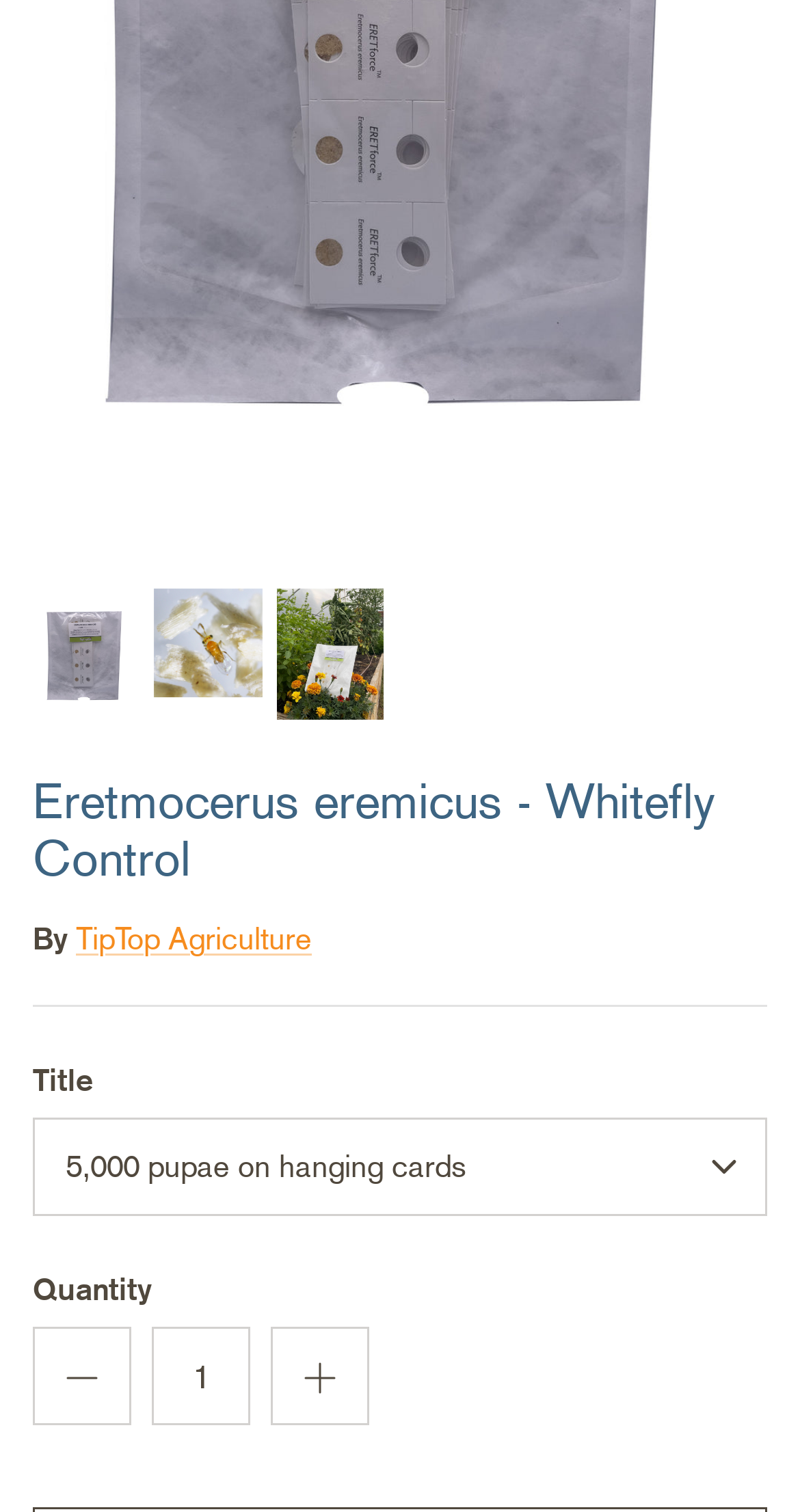Identify the bounding box for the UI element that is described as follows: "Plus".

[0.338, 0.878, 0.462, 0.943]